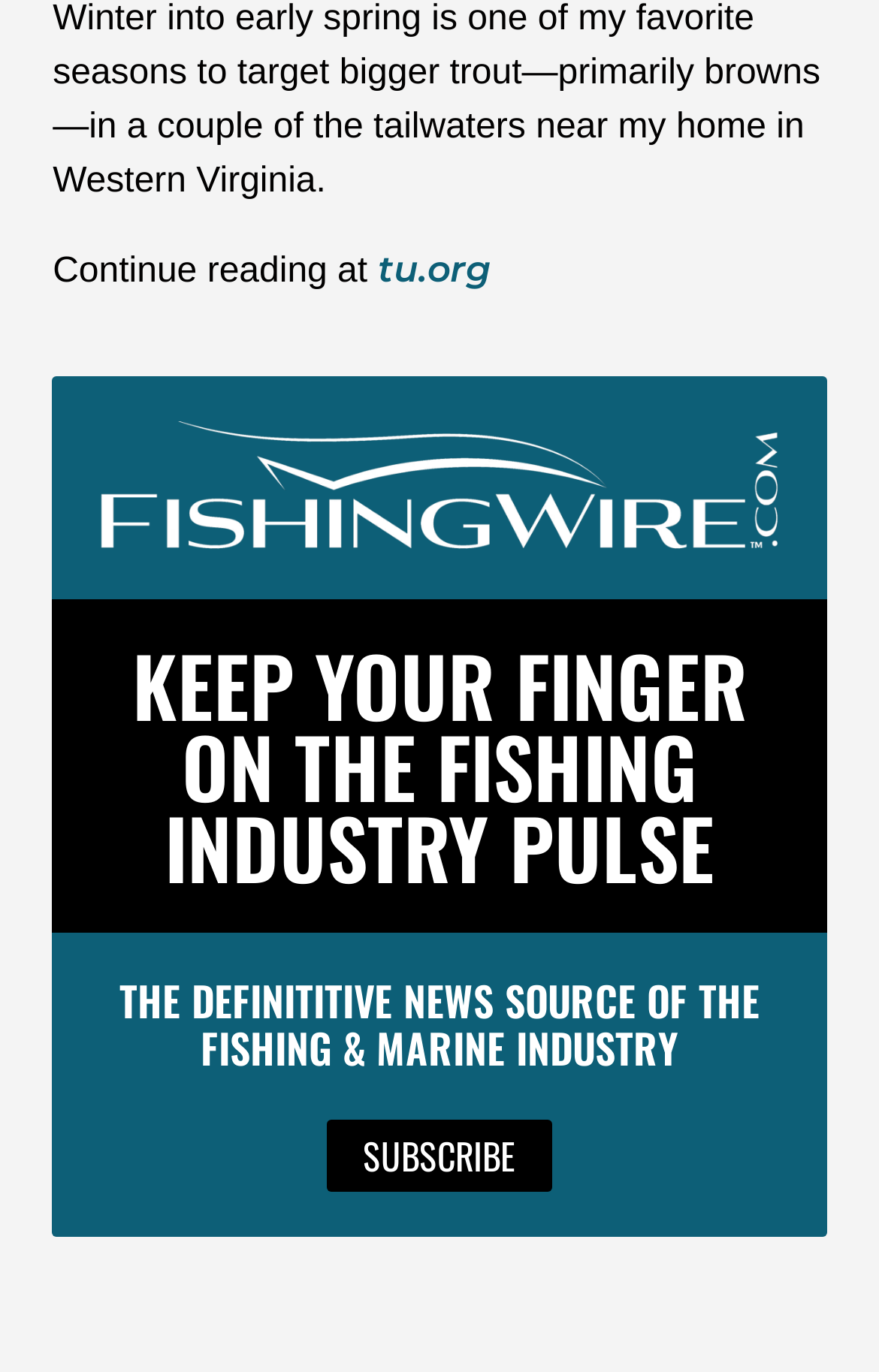What is the purpose of the webpage?
Based on the image, answer the question with a single word or brief phrase.

Fishing industry news